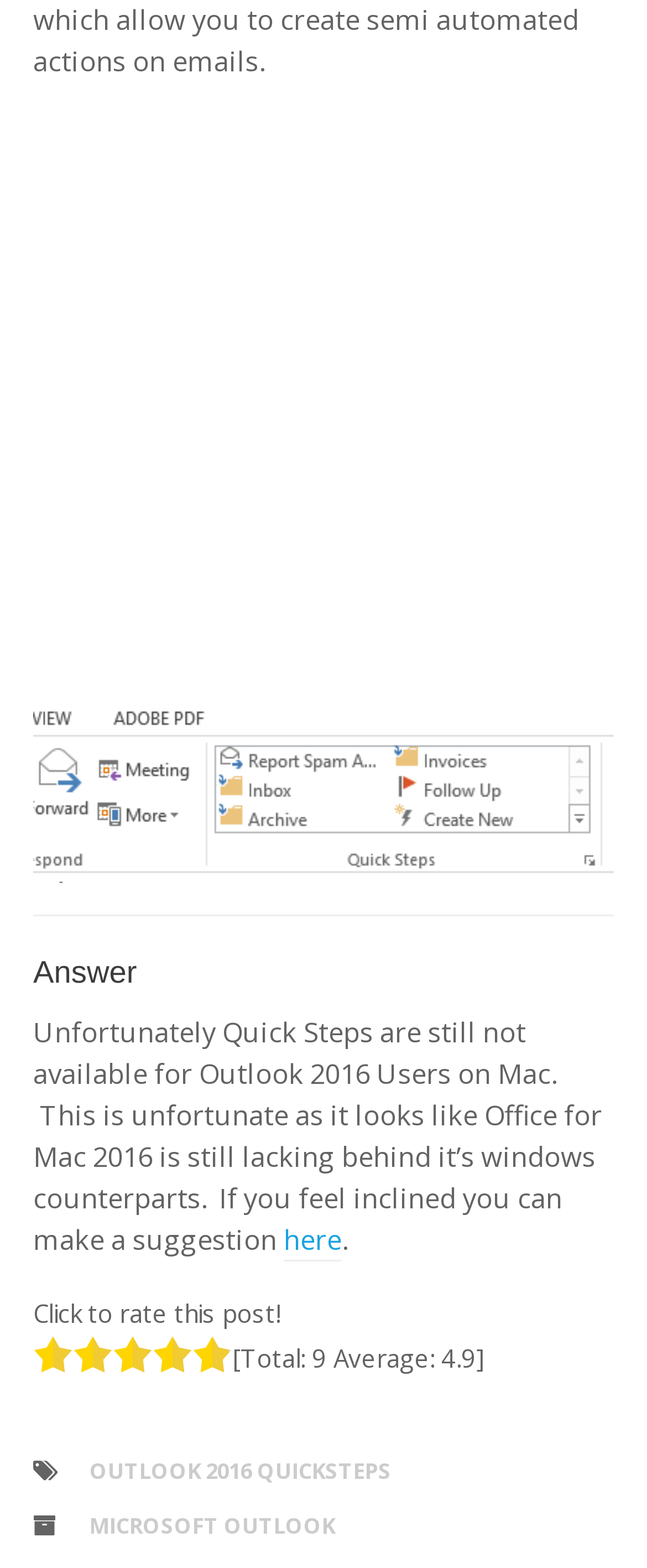Using the webpage screenshot and the element description Reply, determine the bounding box coordinates. Specify the coordinates in the format (top-left x, top-left y, bottom-right x, bottom-right y) with values ranging from 0 to 1.

[0.231, 0.917, 0.351, 0.935]